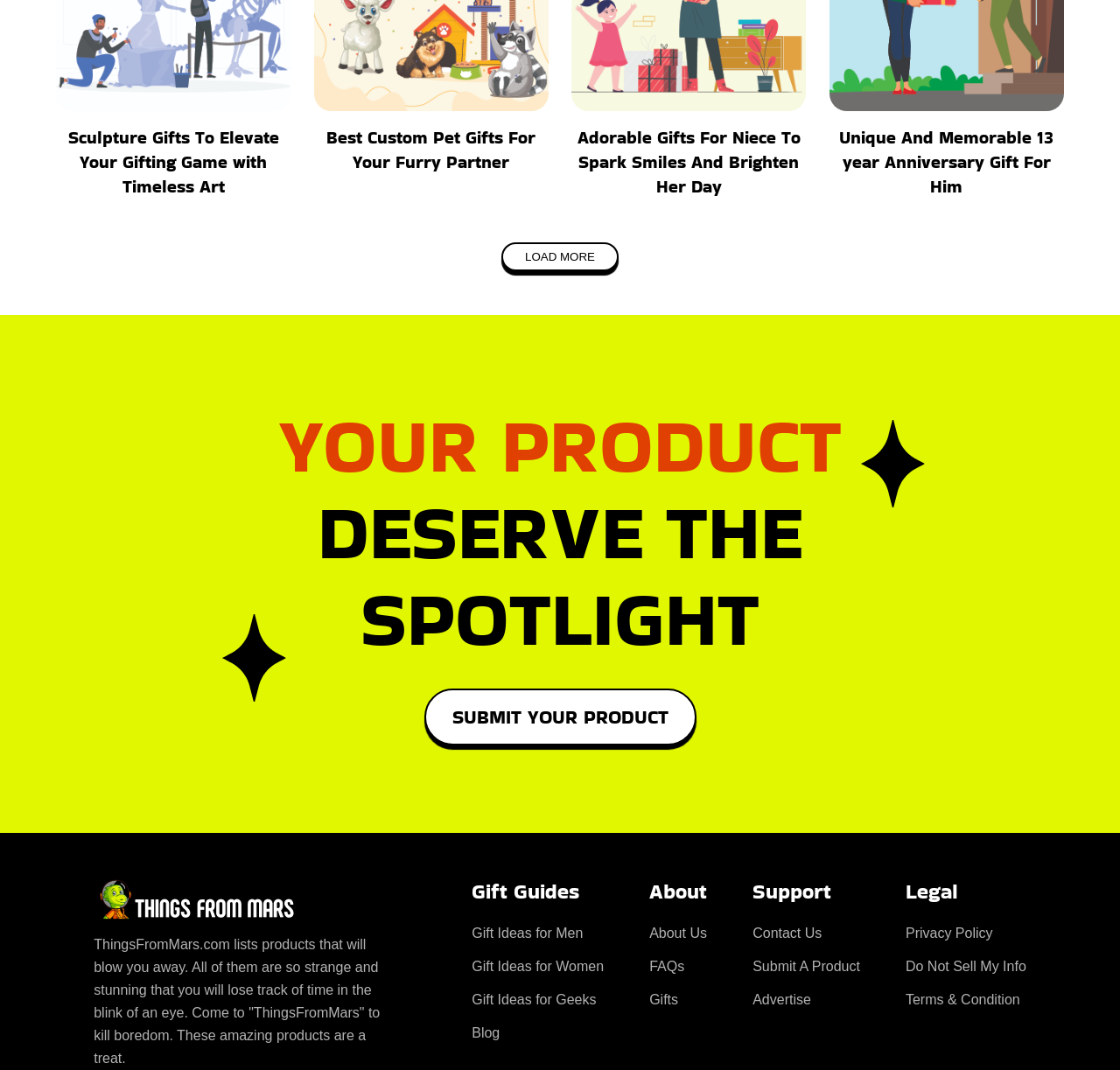Pinpoint the bounding box coordinates of the area that should be clicked to complete the following instruction: "View gift ideas for men". The coordinates must be given as four float numbers between 0 and 1, i.e., [left, top, right, bottom].

[0.421, 0.865, 0.521, 0.883]